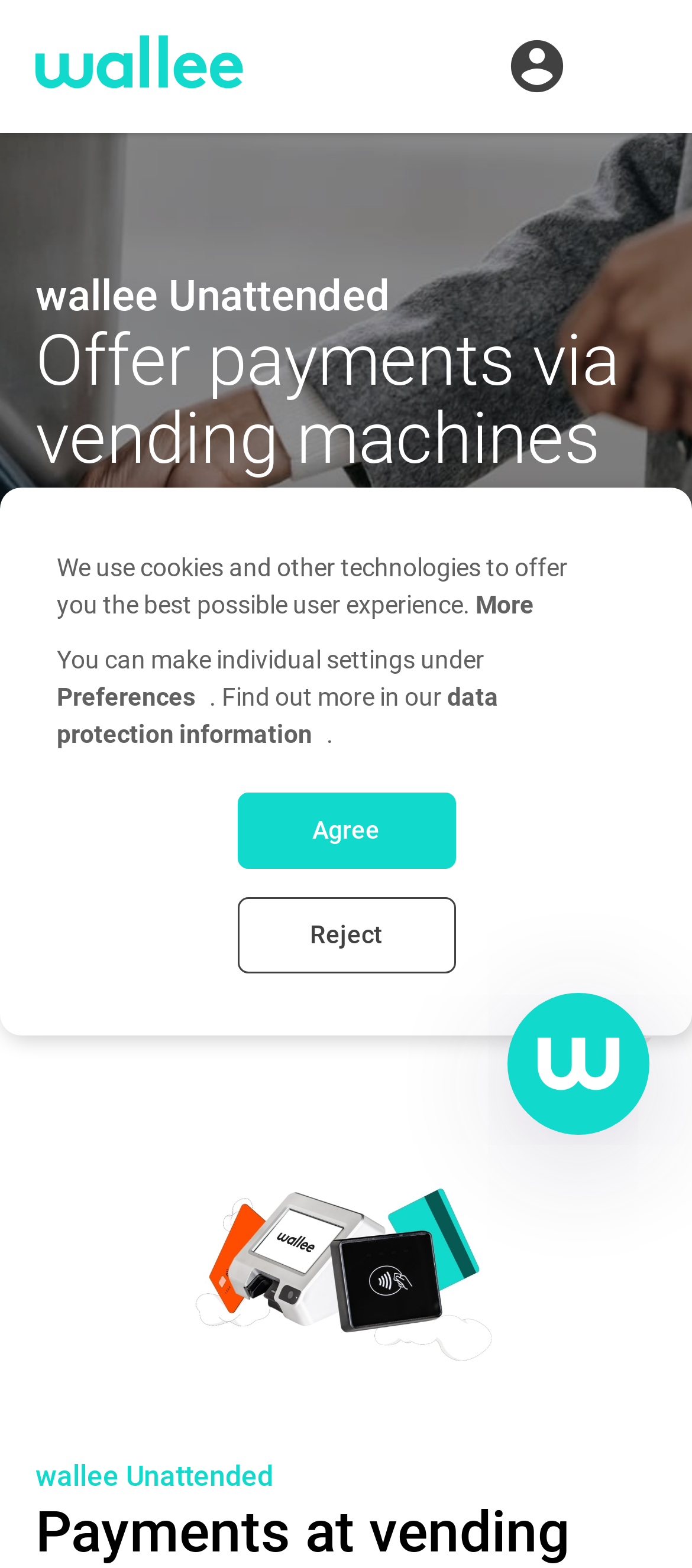Please predict the bounding box coordinates (top-left x, top-left y, bottom-right x, bottom-right y) for the UI element in the screenshot that fits the description: data protection information

[0.082, 0.435, 0.721, 0.477]